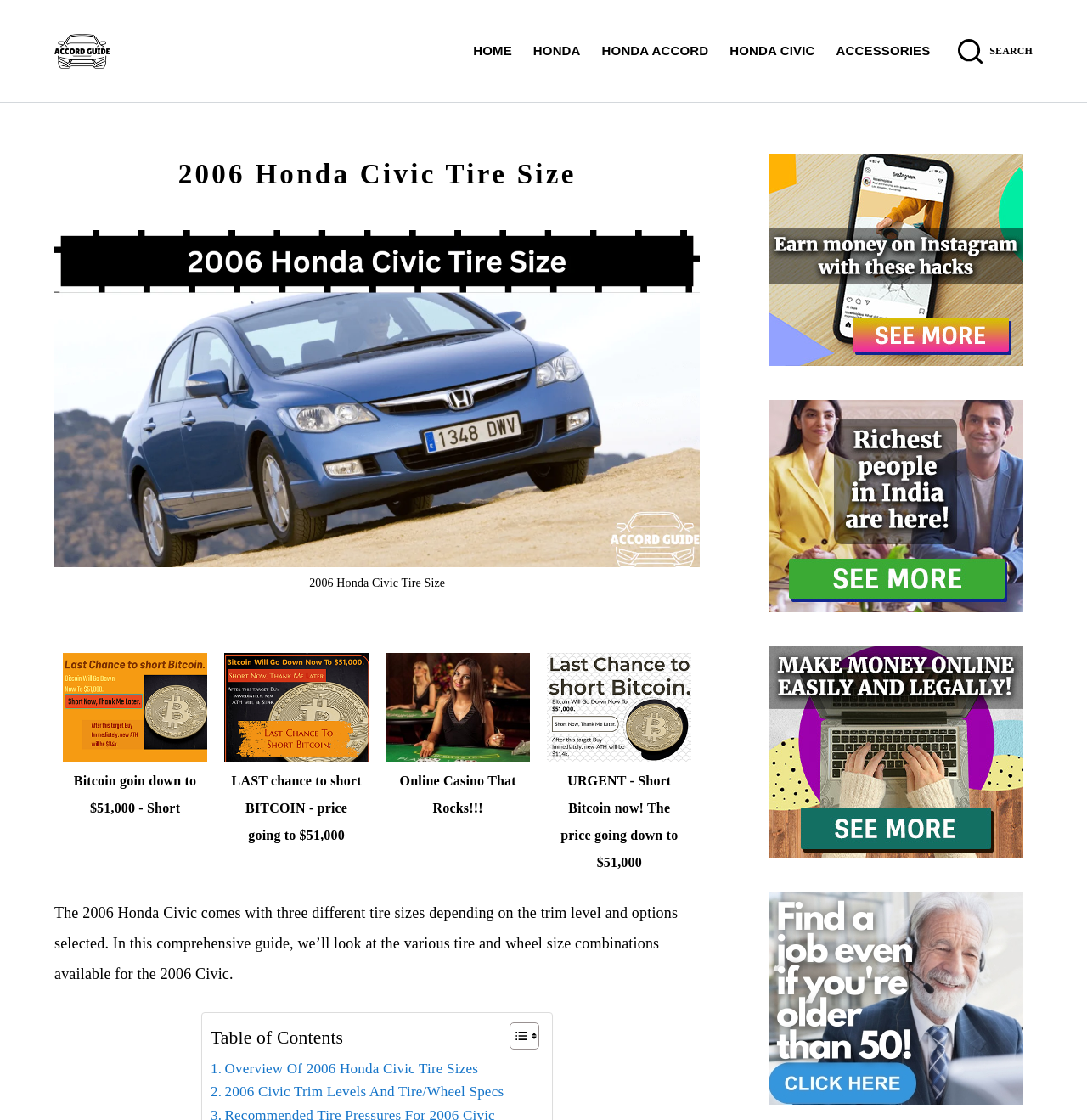Please respond to the question with a concise word or phrase:
What is the purpose of the 'Toggle Table of Content' button?

To toggle table of content